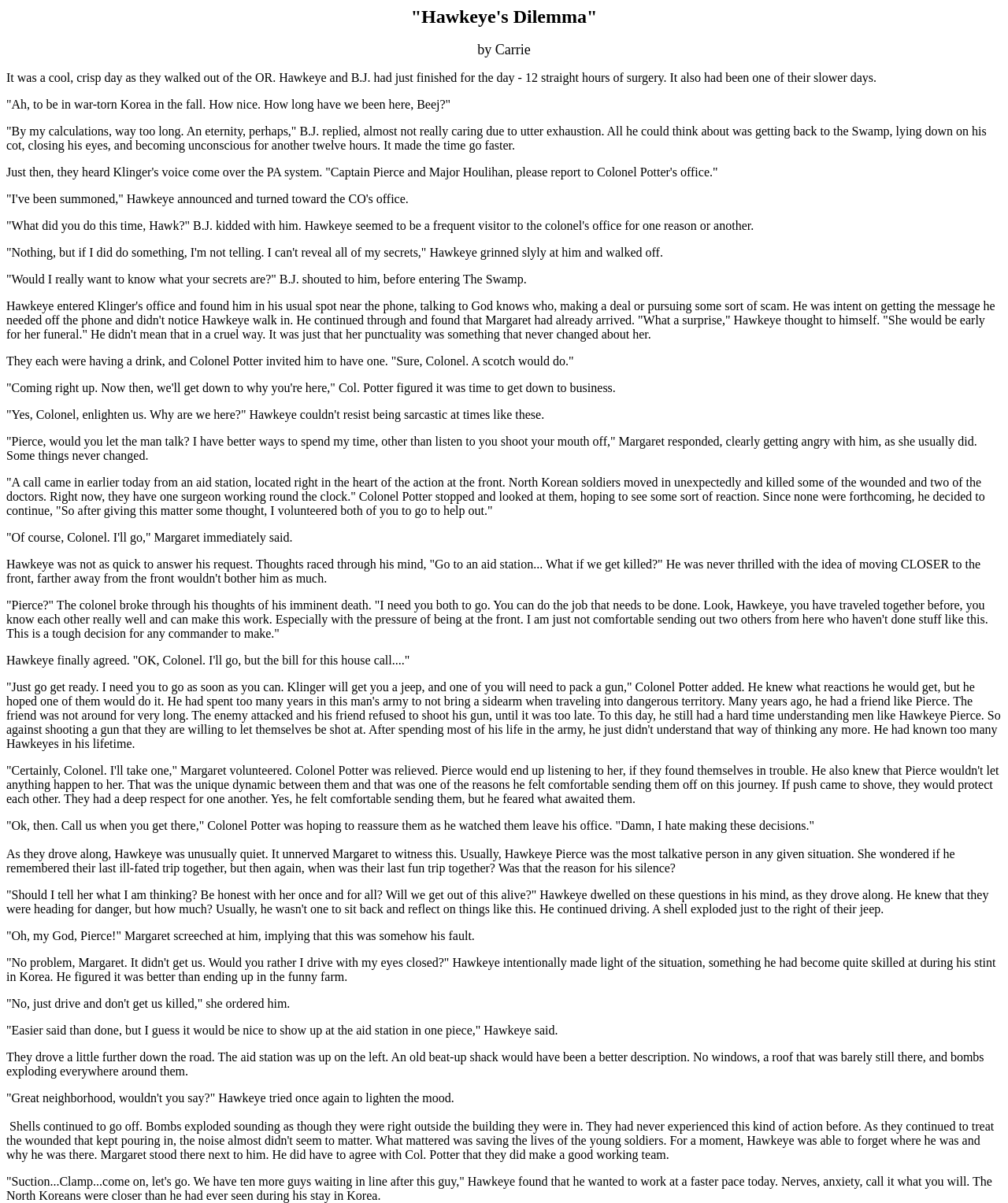Where are Hawkeye and B.J. located?
Please answer the question with as much detail as possible using the screenshot.

Hawkeye and B.J. are located in war-torn Korea, which is mentioned in the story as they are walking out of the OR after 12 hours of surgery.